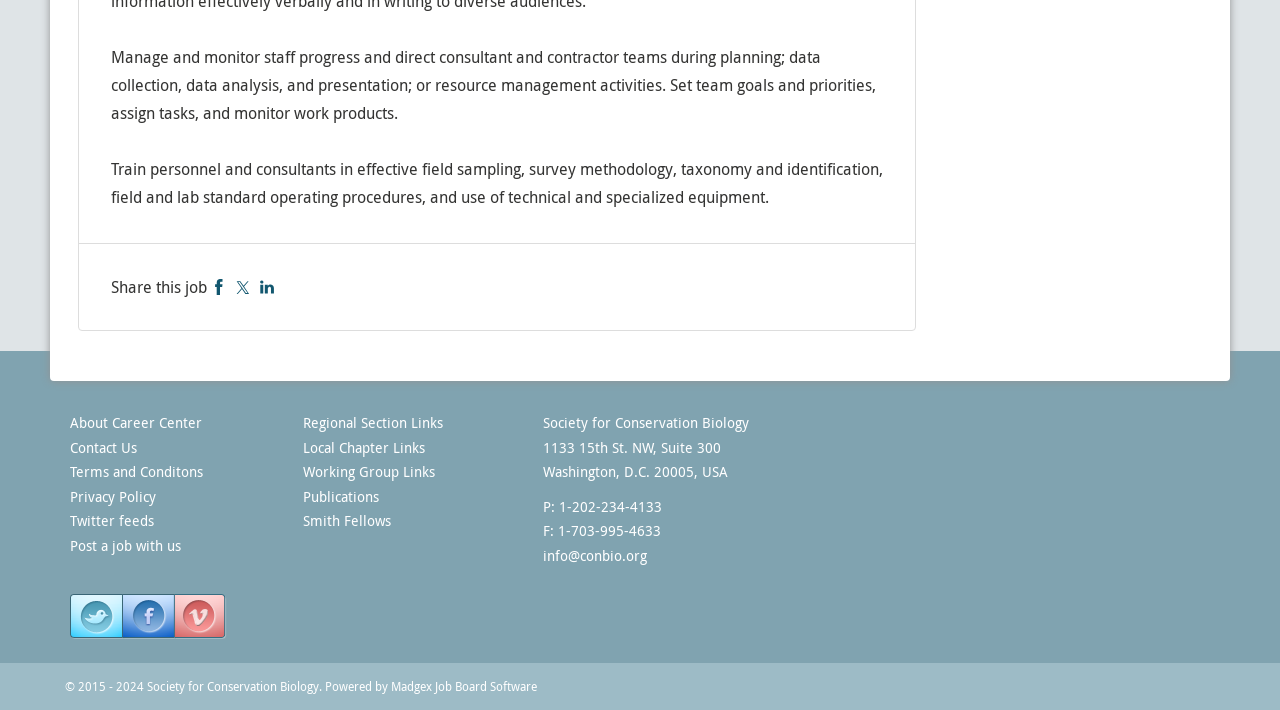What is the name of the organization?
Please answer the question with as much detail and depth as you can.

The organization's name is mentioned in the footer section of the page, along with its address and contact information.